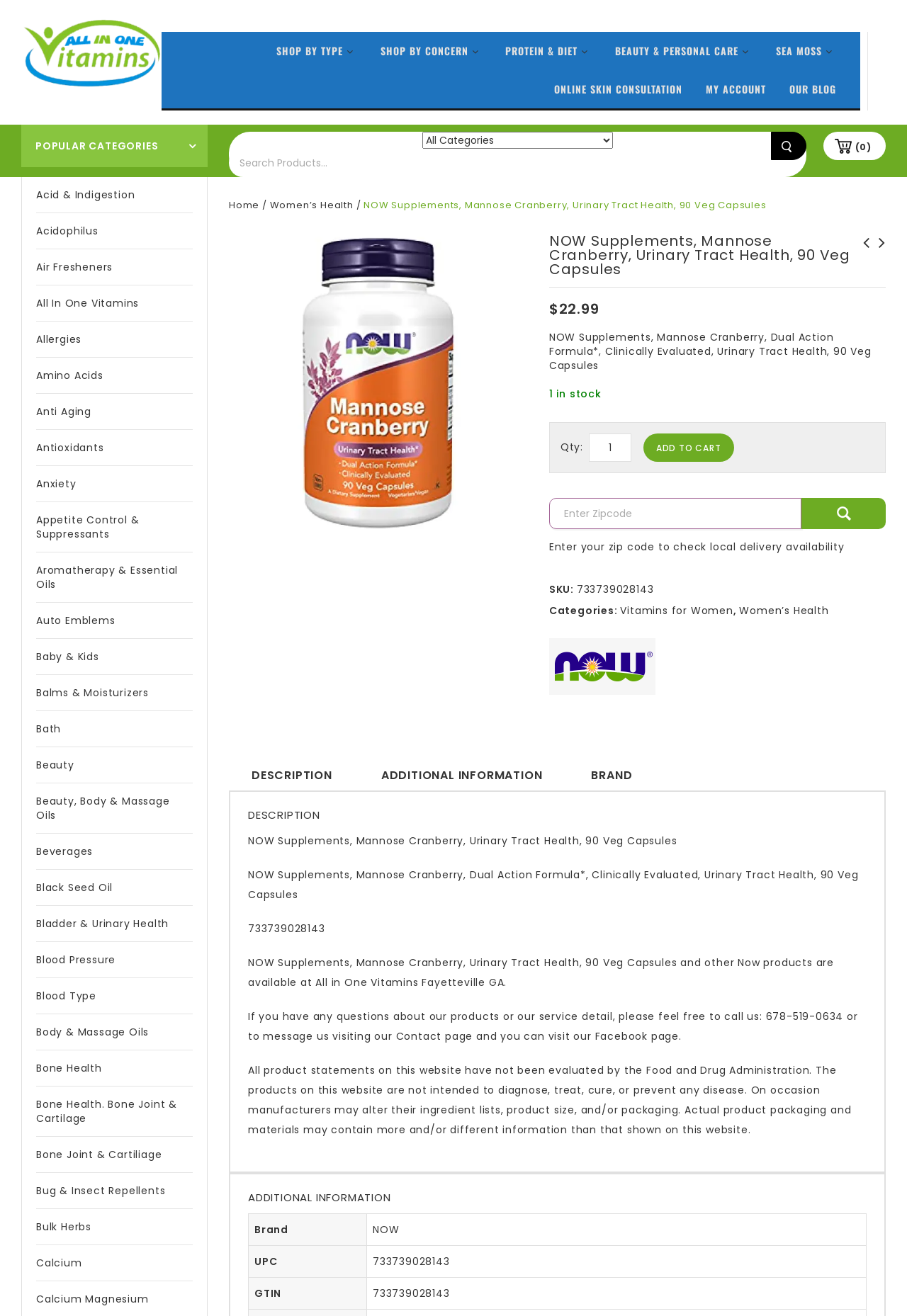Find the bounding box coordinates of the clickable area required to complete the following action: "Search for vitamins".

[0.252, 0.113, 0.709, 0.135]